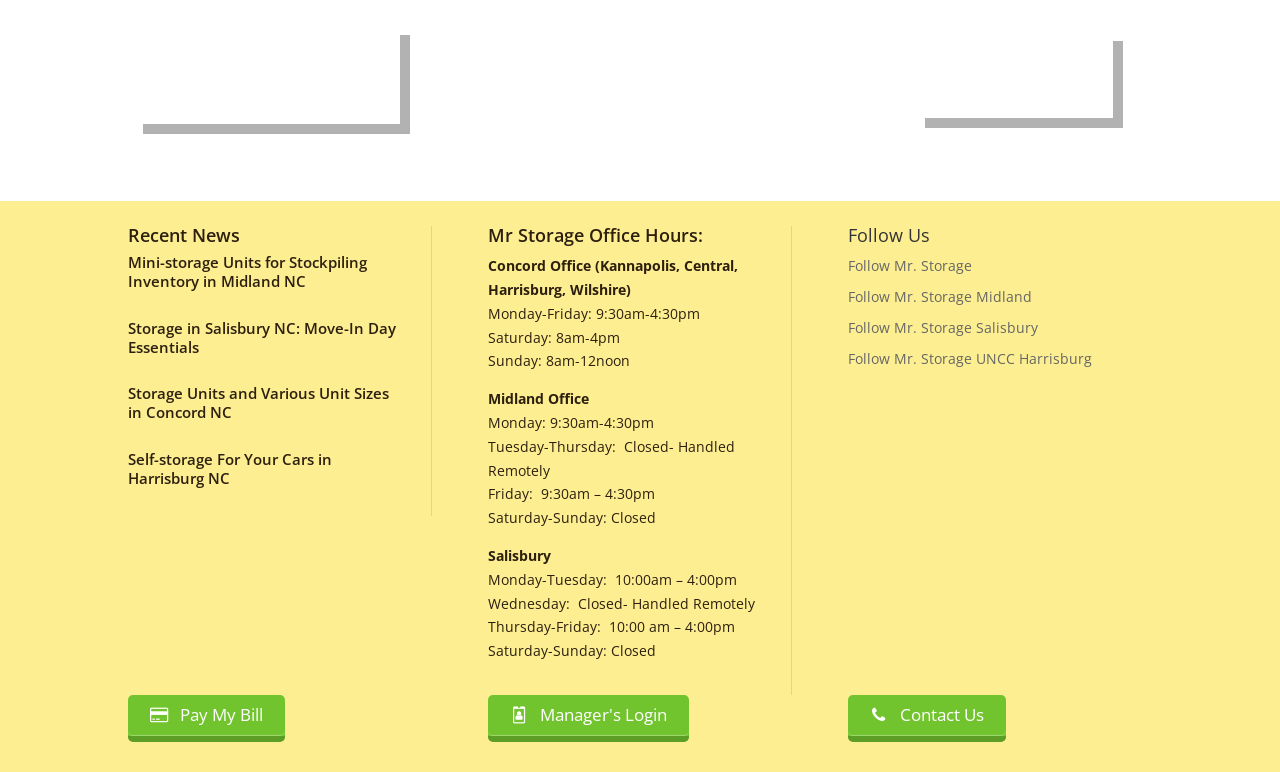What are the hours of operation for the Midland Office on Monday?
Please provide a detailed and thorough answer to the question.

I looked at the office hours section of the webpage and found the hours of operation for the Midland Office on Monday, which are 9:30am-4:30pm.